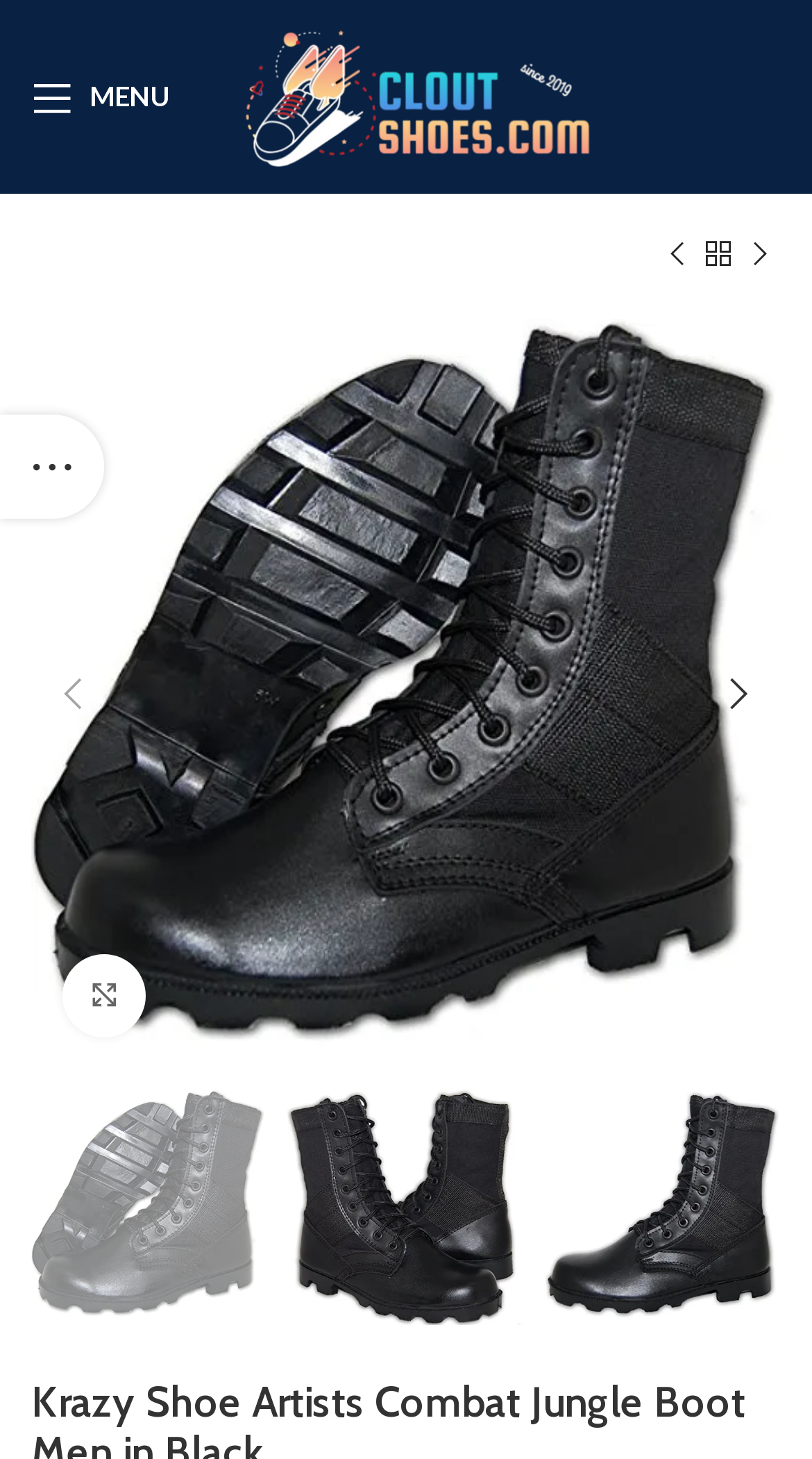Please respond to the question with a concise word or phrase:
Is there a sidebar on the webpage?

Yes